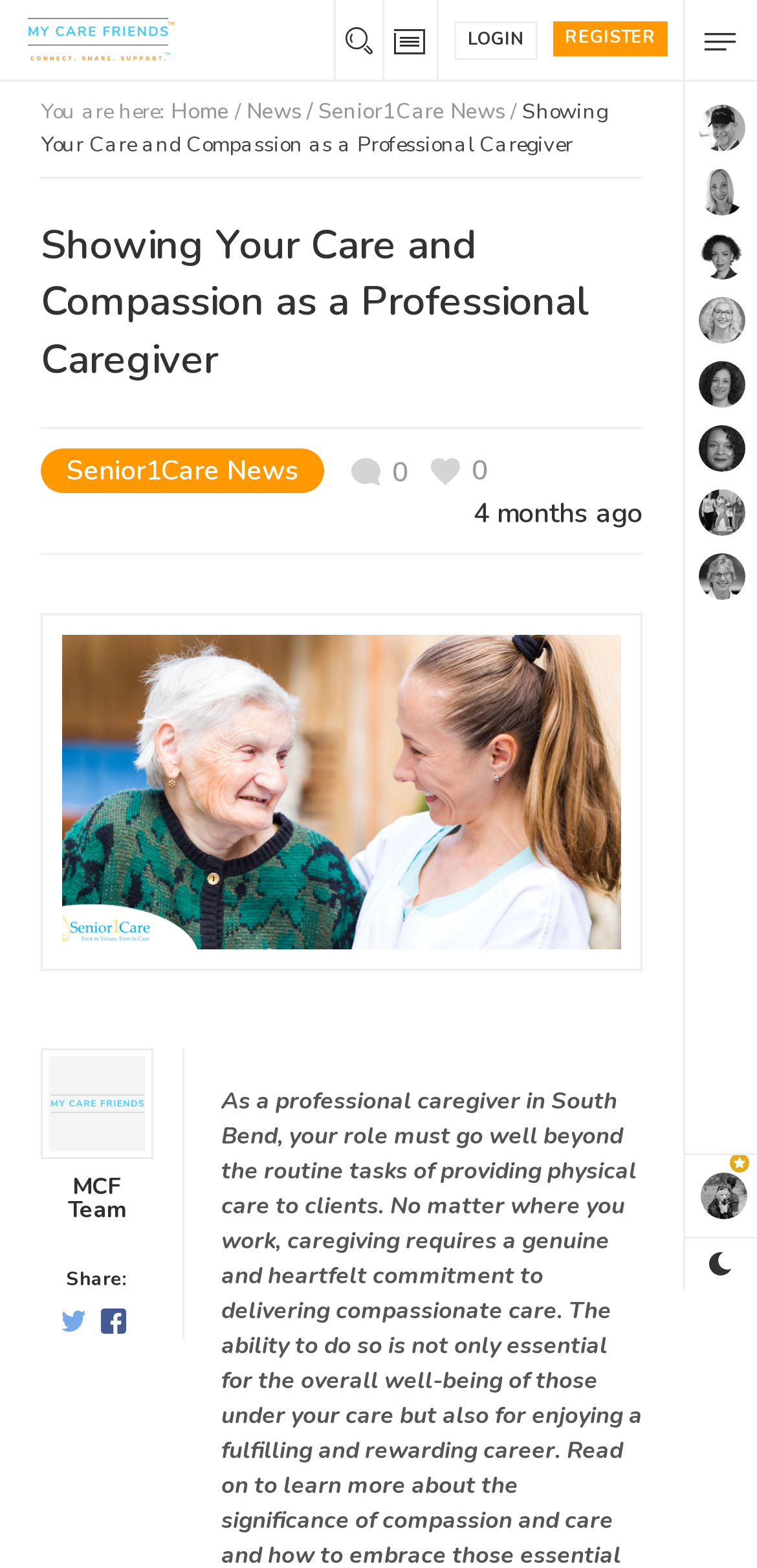Locate and extract the headline of this webpage.

Showing Your Care and Compassion as a Professional Caregiver